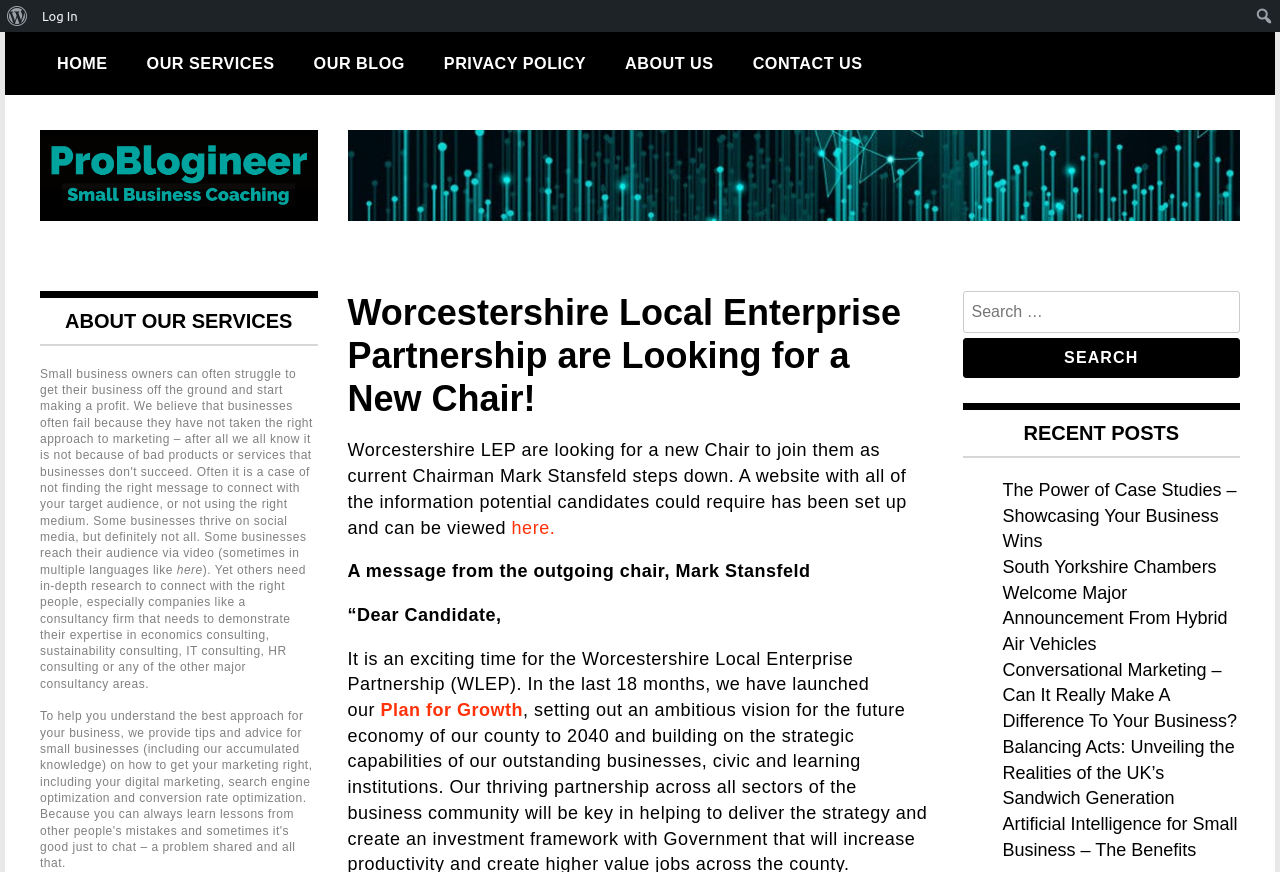Please specify the bounding box coordinates of the clickable region to carry out the following instruction: "View recent posts". The coordinates should be four float numbers between 0 and 1, in the format [left, top, right, bottom].

[0.8, 0.484, 0.921, 0.509]